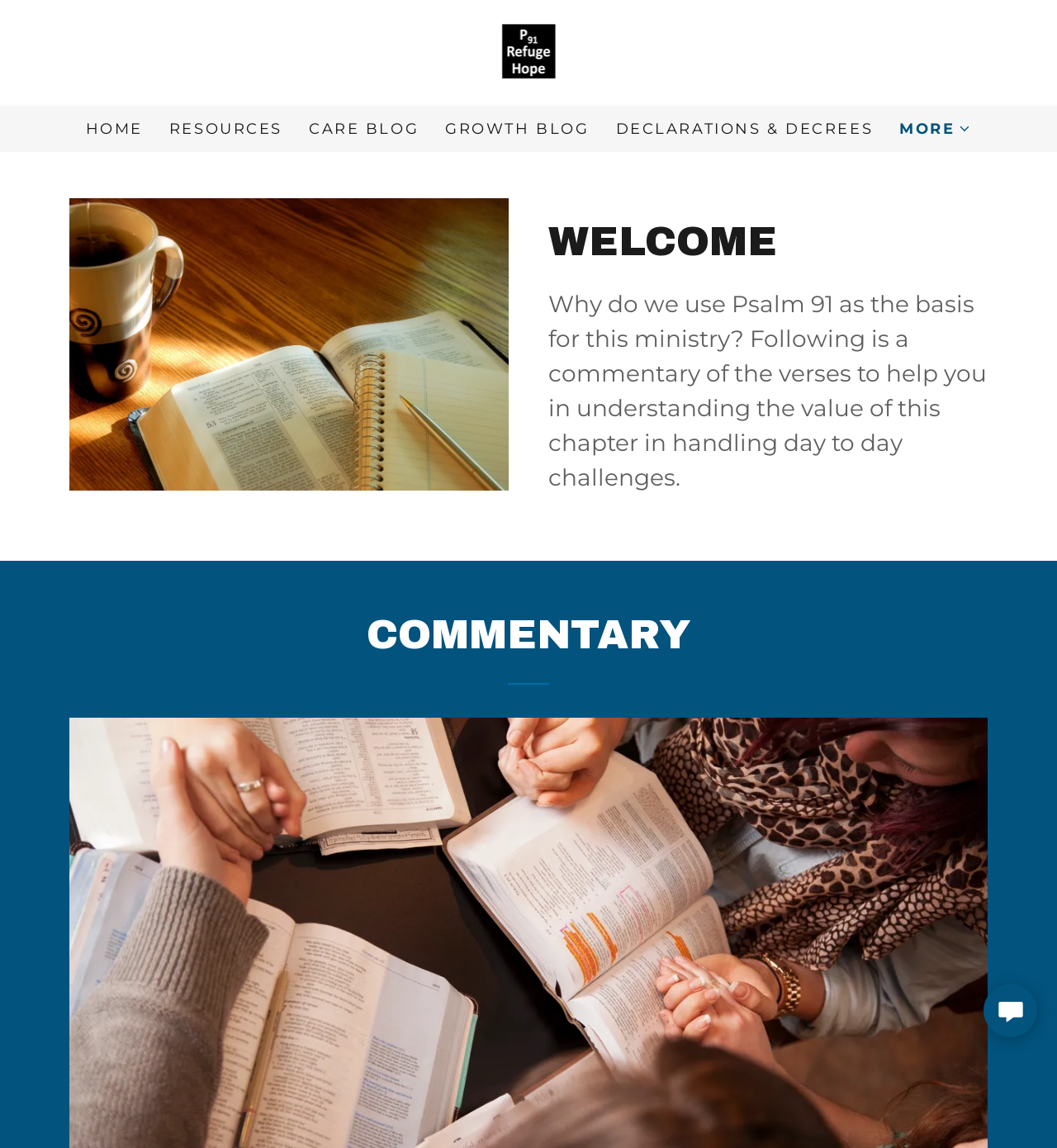What is the purpose of the ministry according to the webpage?
Deliver a detailed and extensive answer to the question.

I inferred this by reading the StaticText element with the text 'Why do we use Psalm 91 as the basis for this ministry? Following is a commentary of the verses to help you in understanding the value of this chapter in handling day to day challenges.'